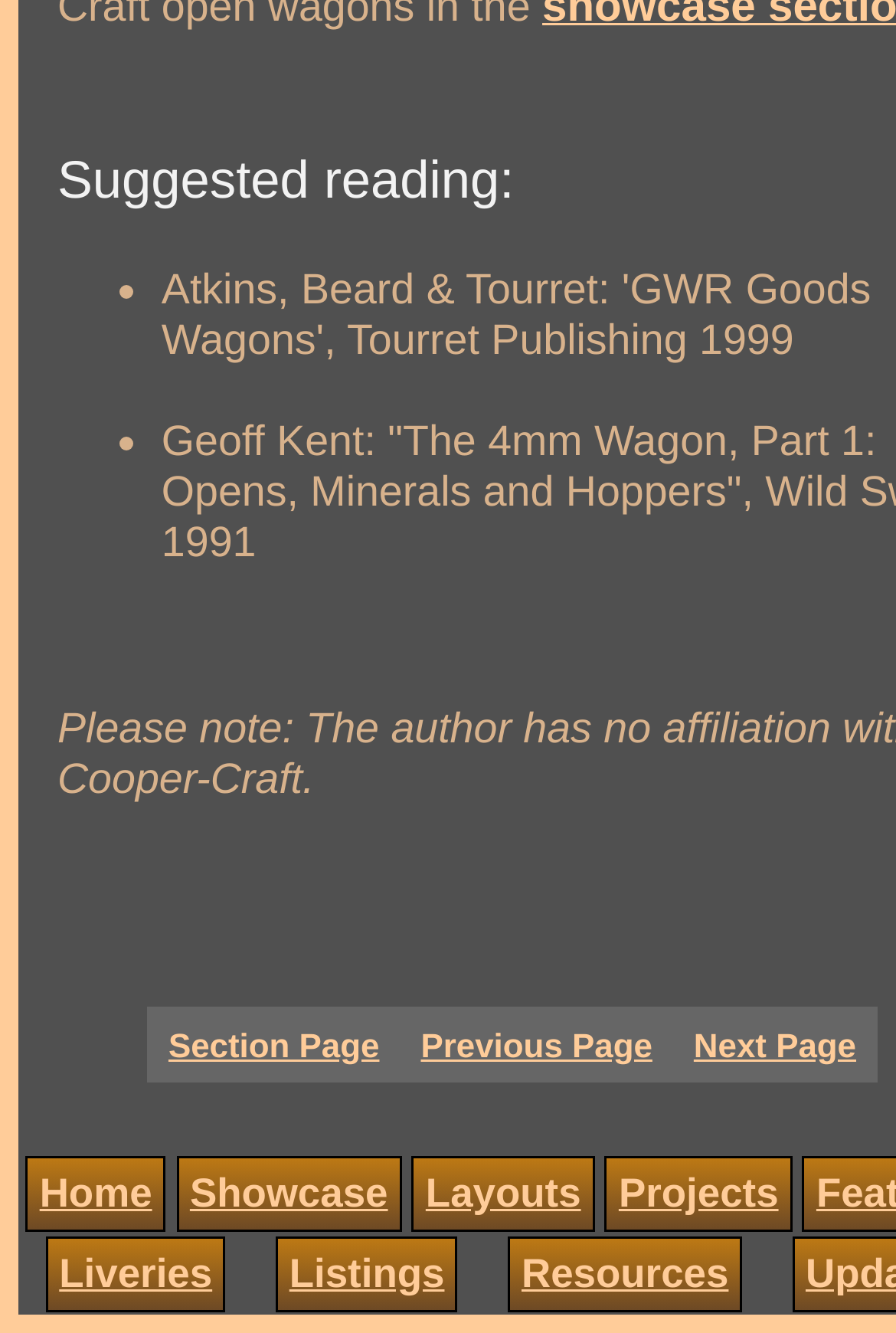Using the webpage screenshot and the element description Section Page, determine the bounding box coordinates. Specify the coordinates in the format (top-left x, top-left y, bottom-right x, bottom-right y) with values ranging from 0 to 1.

[0.188, 0.772, 0.423, 0.799]